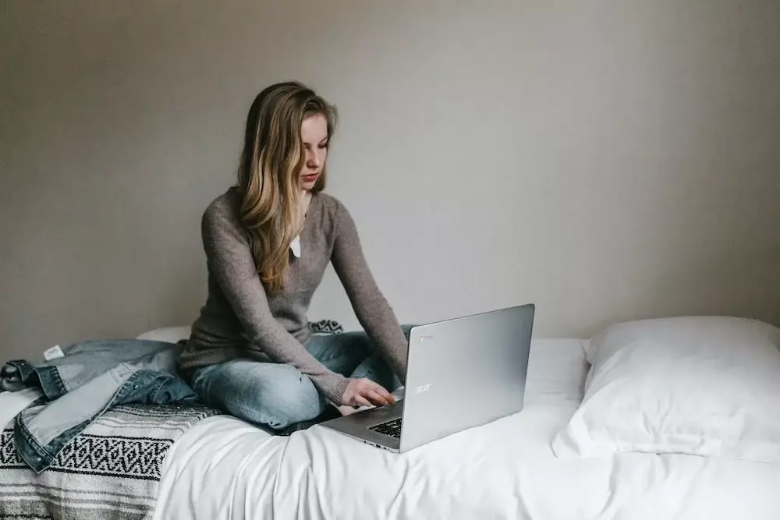What is resting beside the woman on the bed?
Refer to the image and give a detailed answer to the query.

According to the caption, a neatly folded blue denim jacket rests beside the woman on the bed, which is visible in the image.